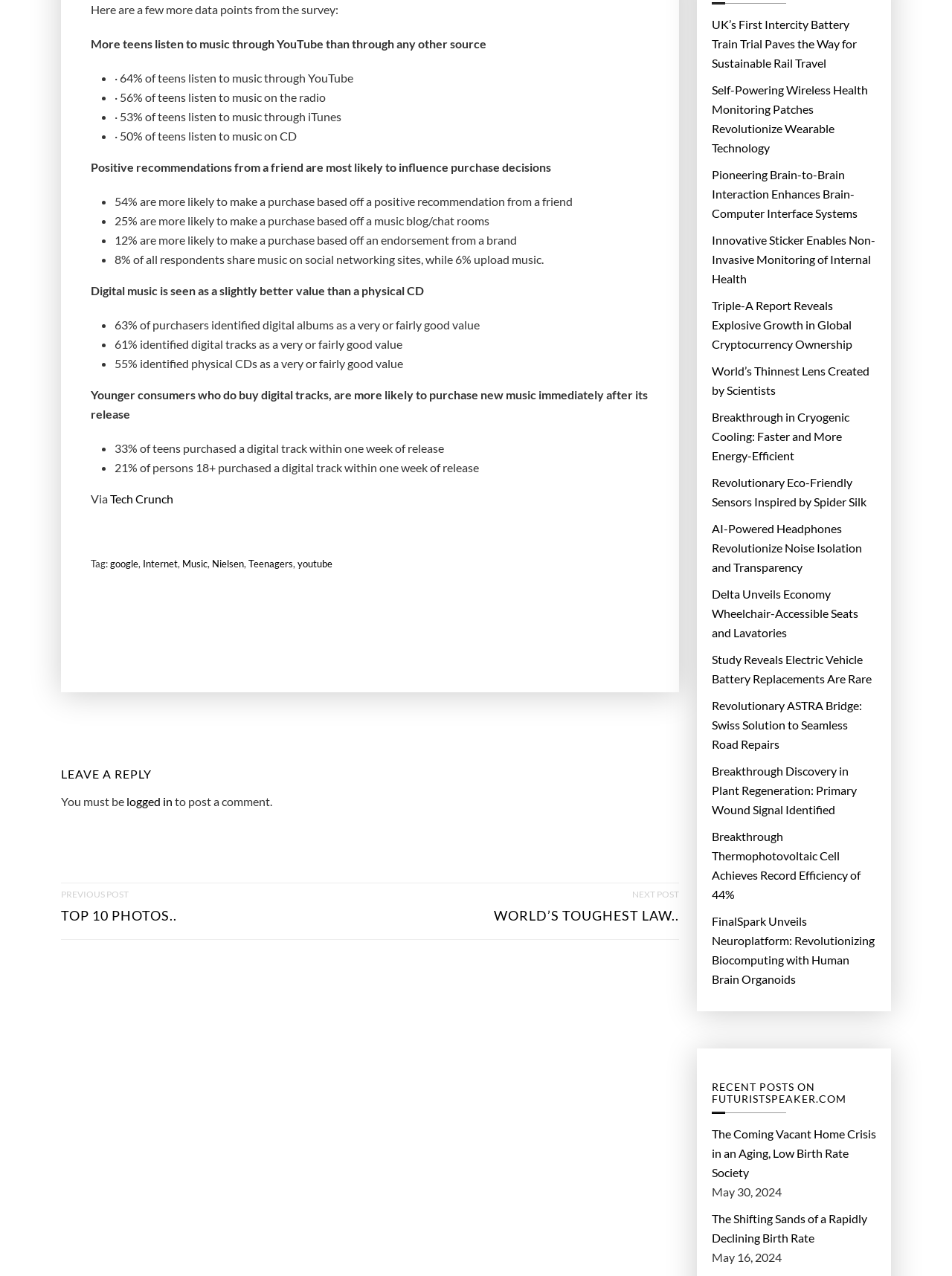Bounding box coordinates should be in the format (top-left x, top-left y, bottom-right x, bottom-right y) and all values should be floating point numbers between 0 and 1. Determine the bounding box coordinate for the UI element described as: Next post World’s toughest law..

[0.519, 0.692, 0.713, 0.736]